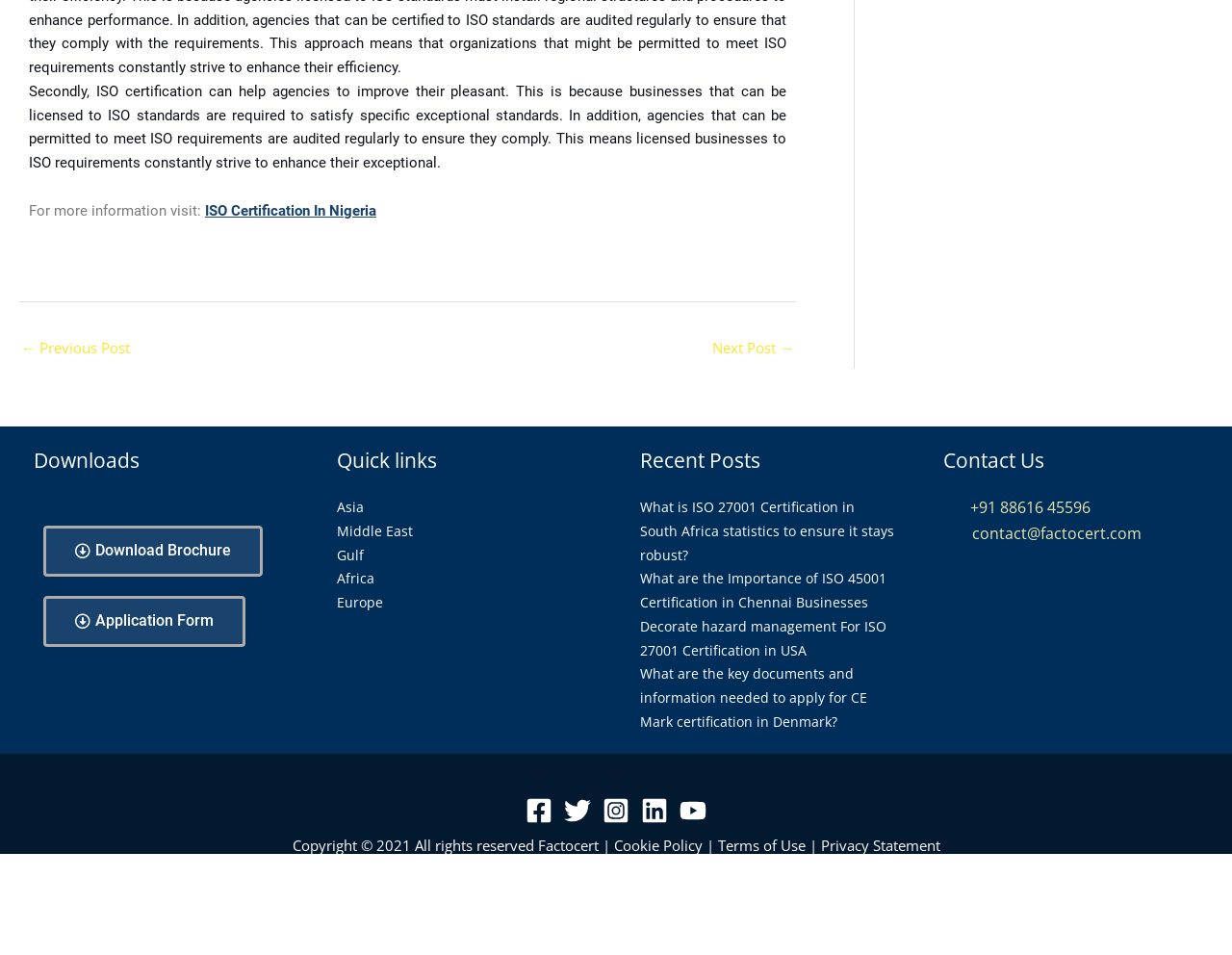Determine the bounding box for the described HTML element: "aria-label="YouTube"". Ensure the coordinates are four float numbers between 0 and 1 in the format [left, top, right, bottom].

[0.552, 0.834, 0.573, 0.862]